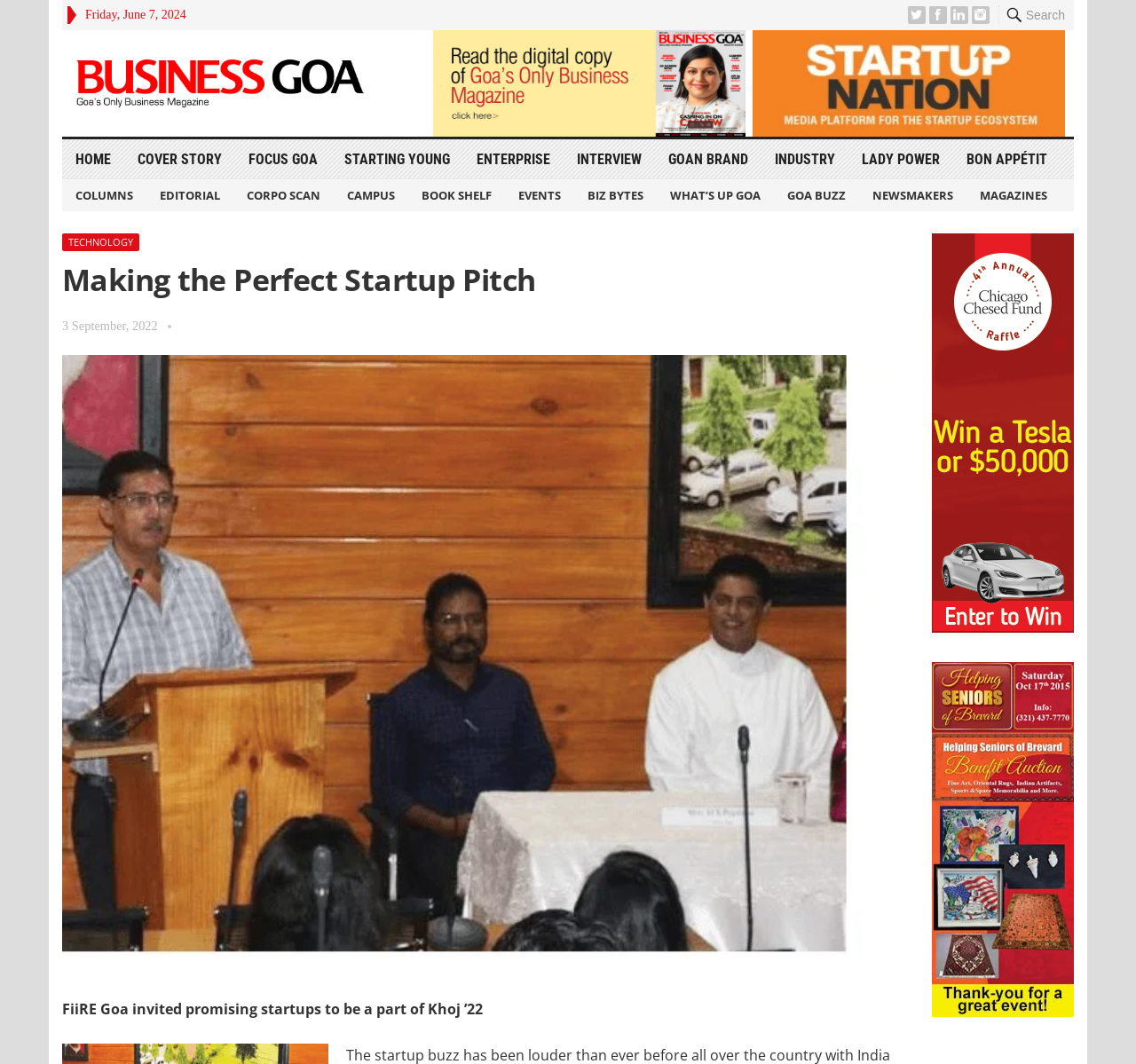Determine the bounding box coordinates of the clickable region to follow the instruction: "Check the EVENTS section".

[0.445, 0.168, 0.505, 0.198]